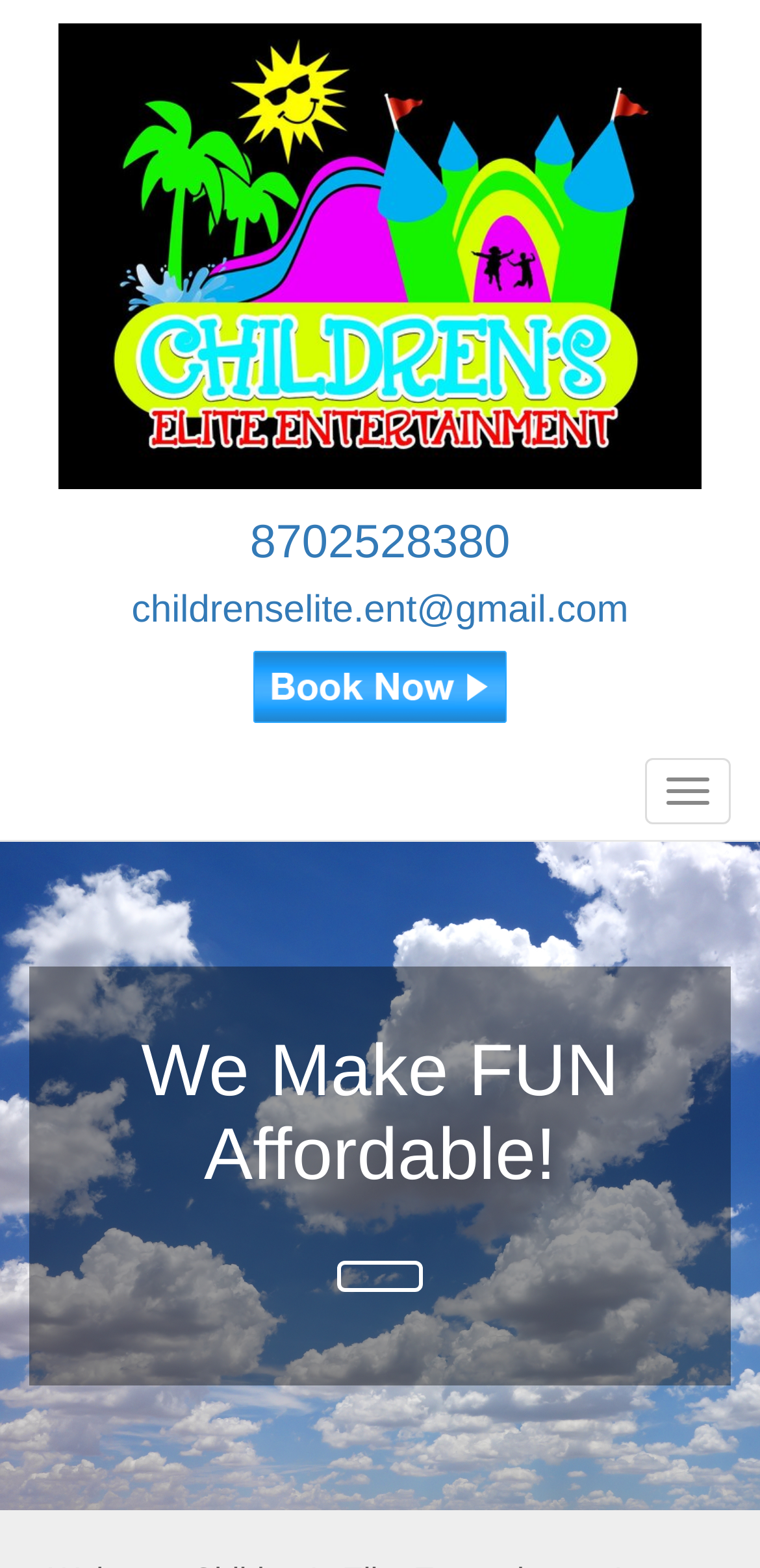Find the bounding box of the web element that fits this description: "childrenselite.ent@gmail.com".

[0.173, 0.375, 0.827, 0.402]